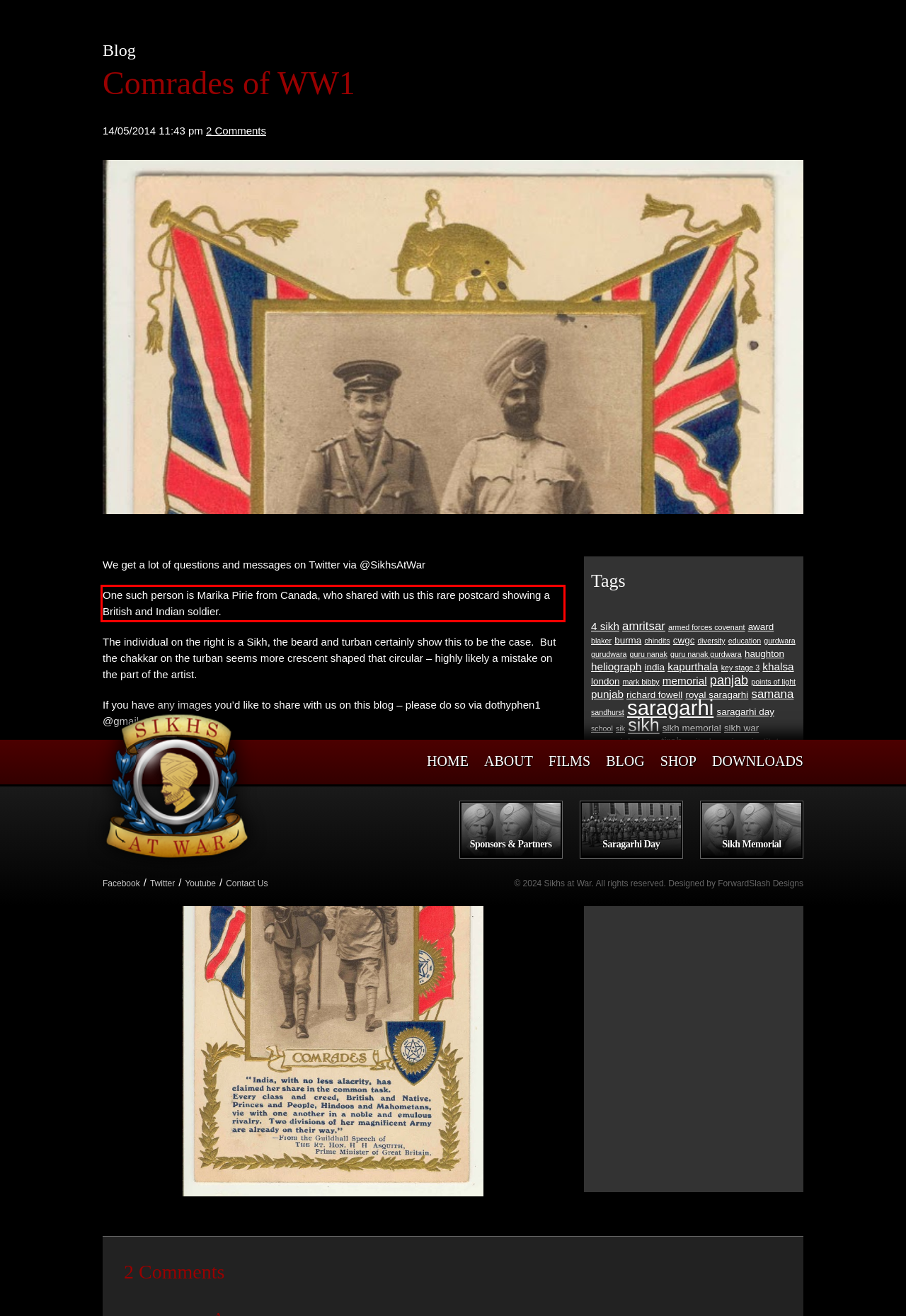Given a webpage screenshot with a red bounding box, perform OCR to read and deliver the text enclosed by the red bounding box.

One such person is Marika Pirie from Canada, who shared with us this rare postcard showing a British and Indian soldier.